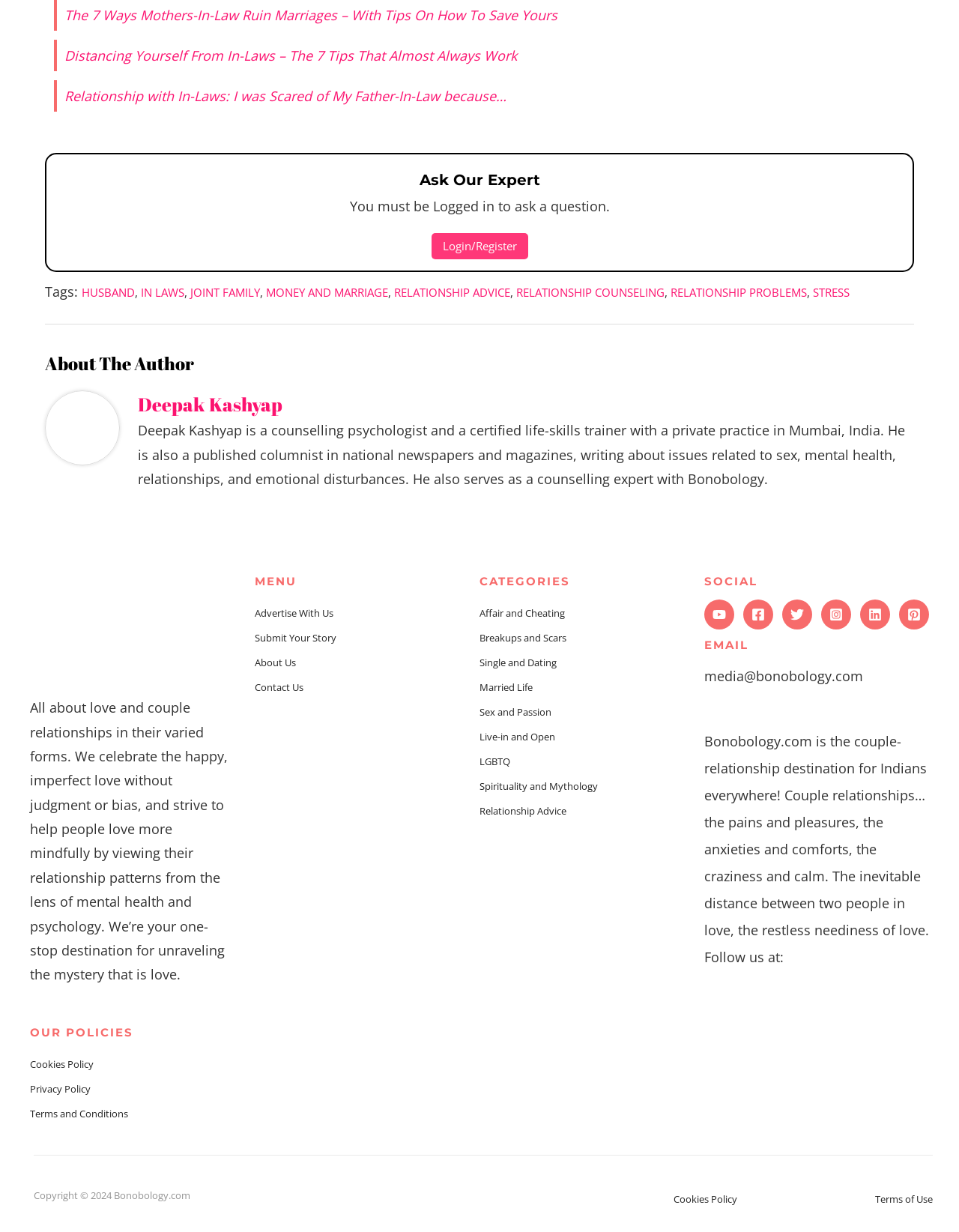Identify the bounding box coordinates of the section to be clicked to complete the task described by the following instruction: "Read the article about 'The 7 Ways Mothers-In-Law Ruin Marriages'". The coordinates should be four float numbers between 0 and 1, formatted as [left, top, right, bottom].

[0.067, 0.005, 0.581, 0.02]